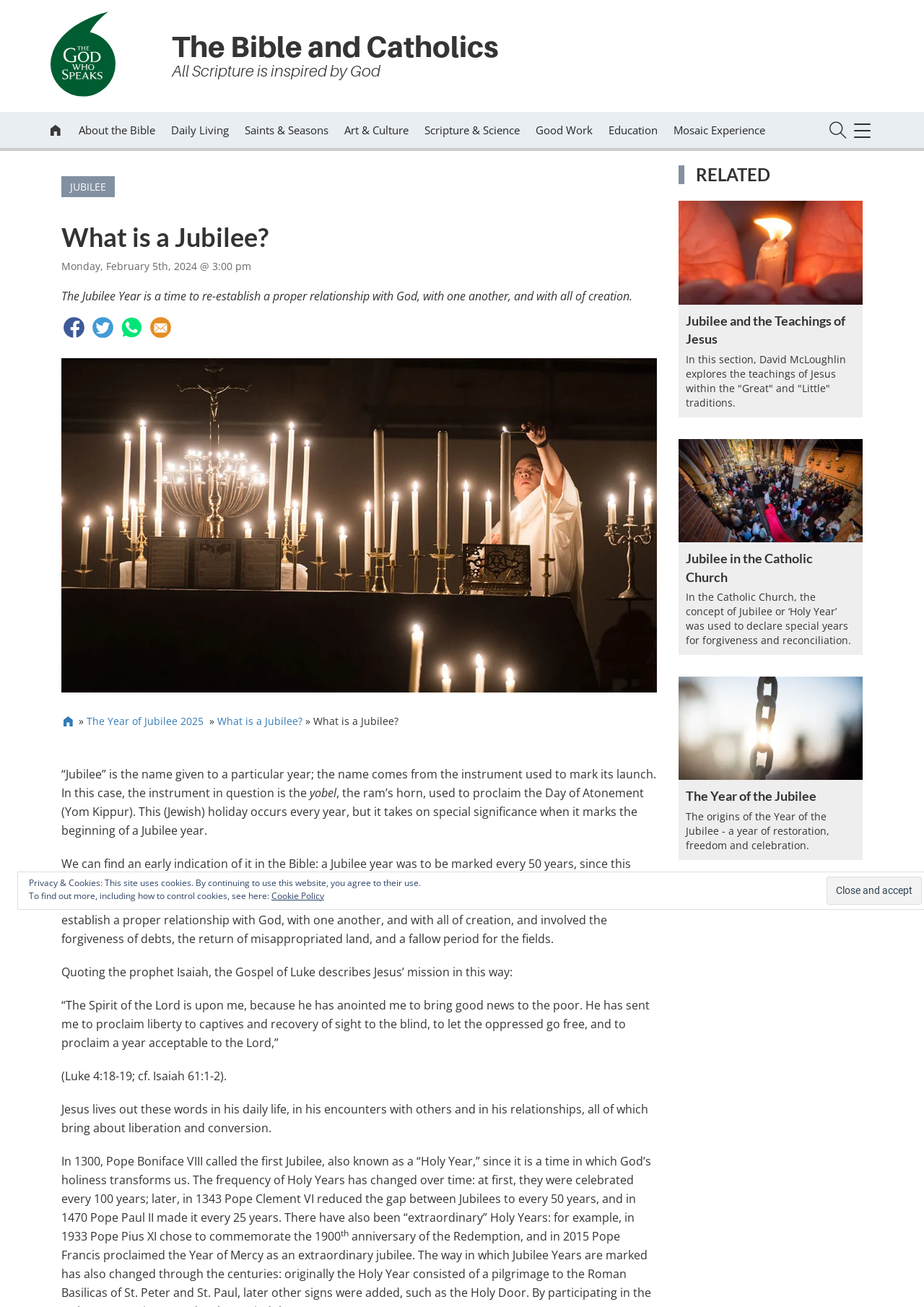Find and provide the bounding box coordinates for the UI element described with: "The Year of Jubilee 2025".

[0.093, 0.547, 0.223, 0.557]